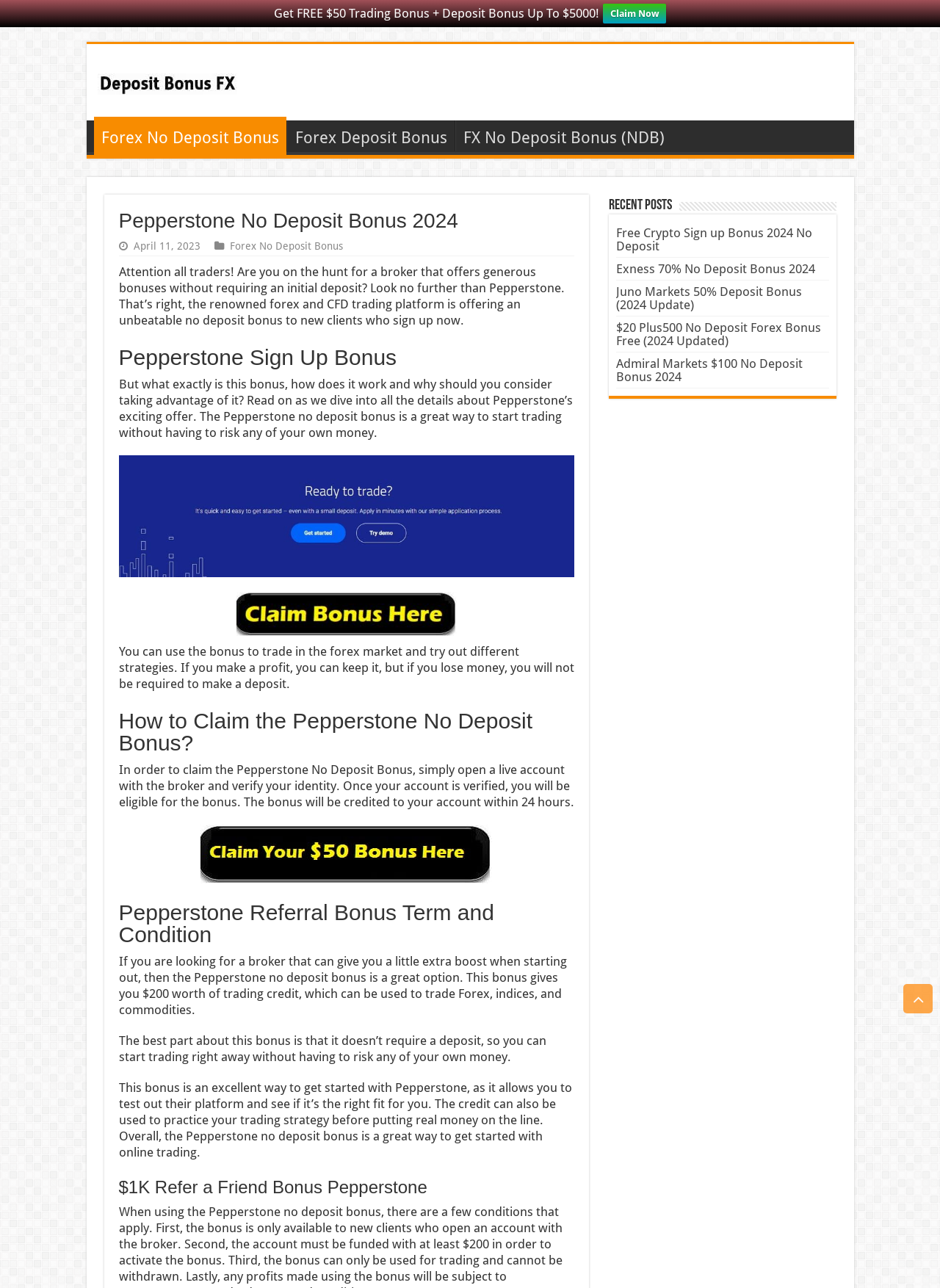Summarize the contents and layout of the webpage in detail.

The webpage is about Pepperstone, a renowned forex and CFD trading platform, offering a no deposit bonus to new clients. At the top, there is a prominent banner with a static text "Get FREE $50 Trading Bonus + Deposit Bonus Up To $5000!" and a "Claim Now" link next to it. Below the banner, there is a heading "Forex No Deposit Bonus" with an image and a link to it.

On the left side, there are several links to different types of bonuses, including "Forex No Deposit Bonus", "Forex Deposit Bonus", and "FX No Deposit Bonus (NDB)". Below these links, there is a heading "Pepperstone No Deposit Bonus 2024" with a static text describing the bonus and its benefits.

The main content of the webpage is divided into sections, each with a heading. The first section describes the Pepperstone no deposit bonus, explaining how it works and its advantages. The second section is about how to claim the bonus, and the third section discusses the terms and conditions of the referral bonus.

There are several images throughout the webpage, including one for the Pepperstone no deposit bonus. At the bottom, there is a section with recent posts, featuring links to other bonus offers from different brokers, such as Exness, Juno Markets, Plus500, and Admiral Markets. Finally, there is a "Scroll To Top" button at the bottom right corner of the page.